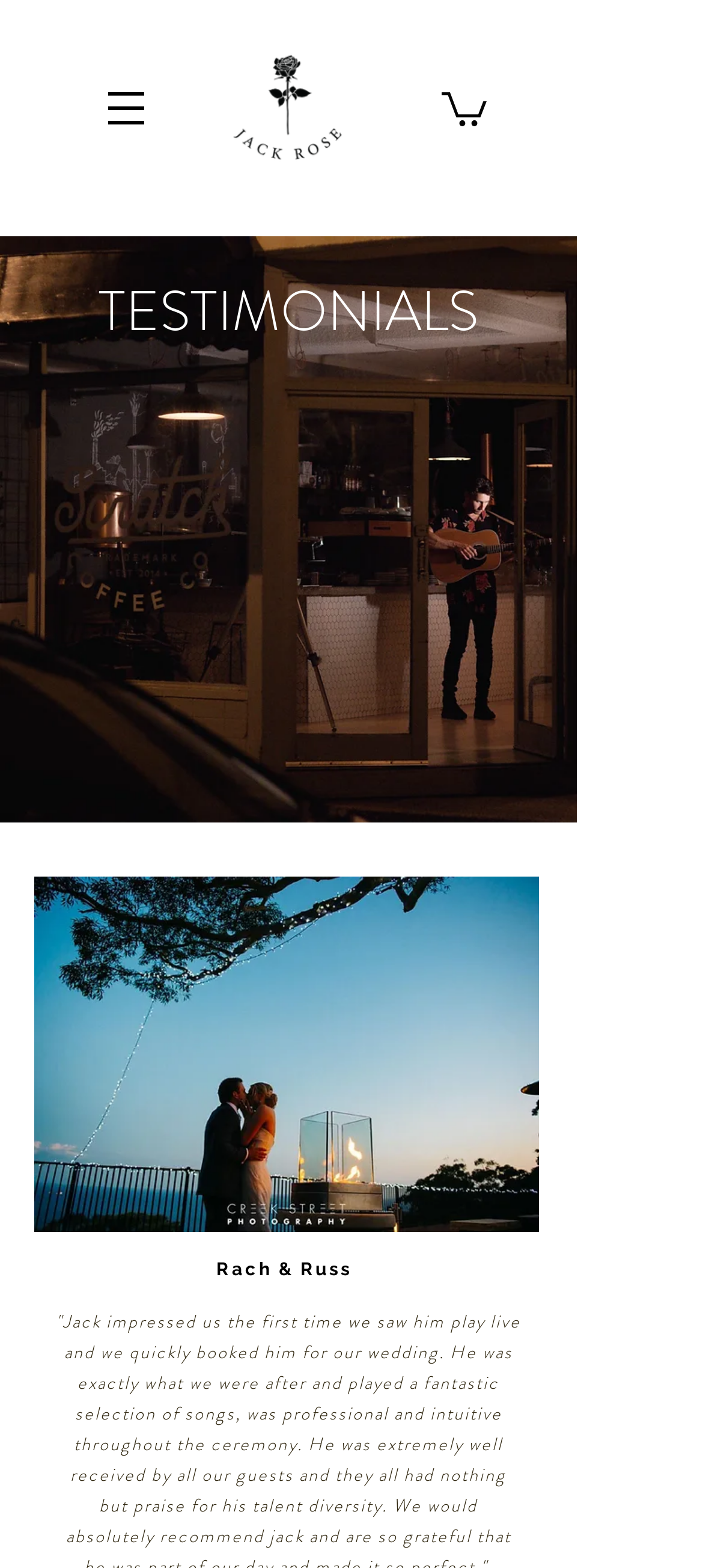What is the type of musician on this website?
Please answer the question as detailed as possible.

Based on the webpage, I can see that there is a logo with the name 'Jack Rose Music' and an image with a description 'South coast wedding music, illawarra wedding music, sydney wedding music, south coast acoustic wedding music, sydney acoustic wedding music'. This suggests that the musician on this website is a wedding singer and guitarist.